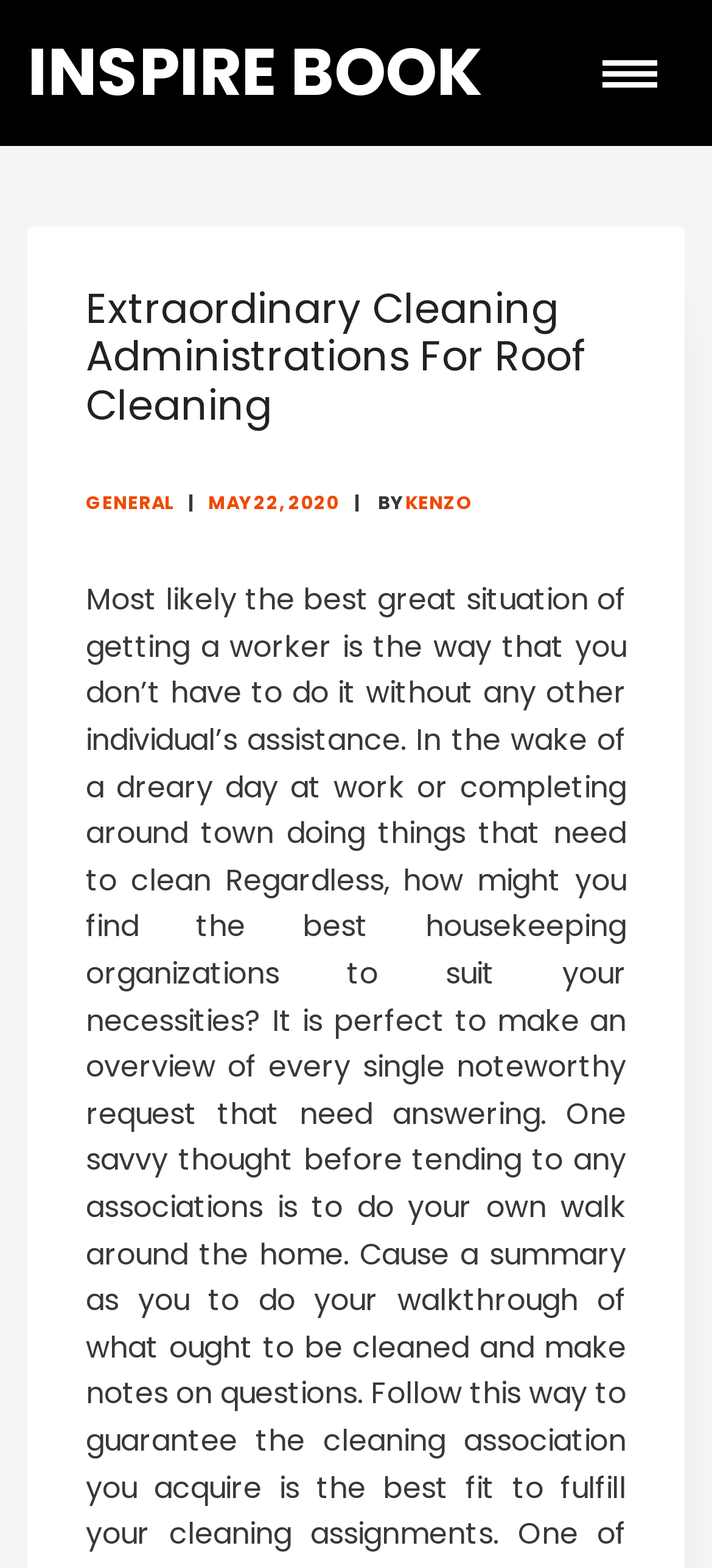Identify the primary heading of the webpage and provide its text.

Extraordinary Cleaning Administrations For Roof Cleaning